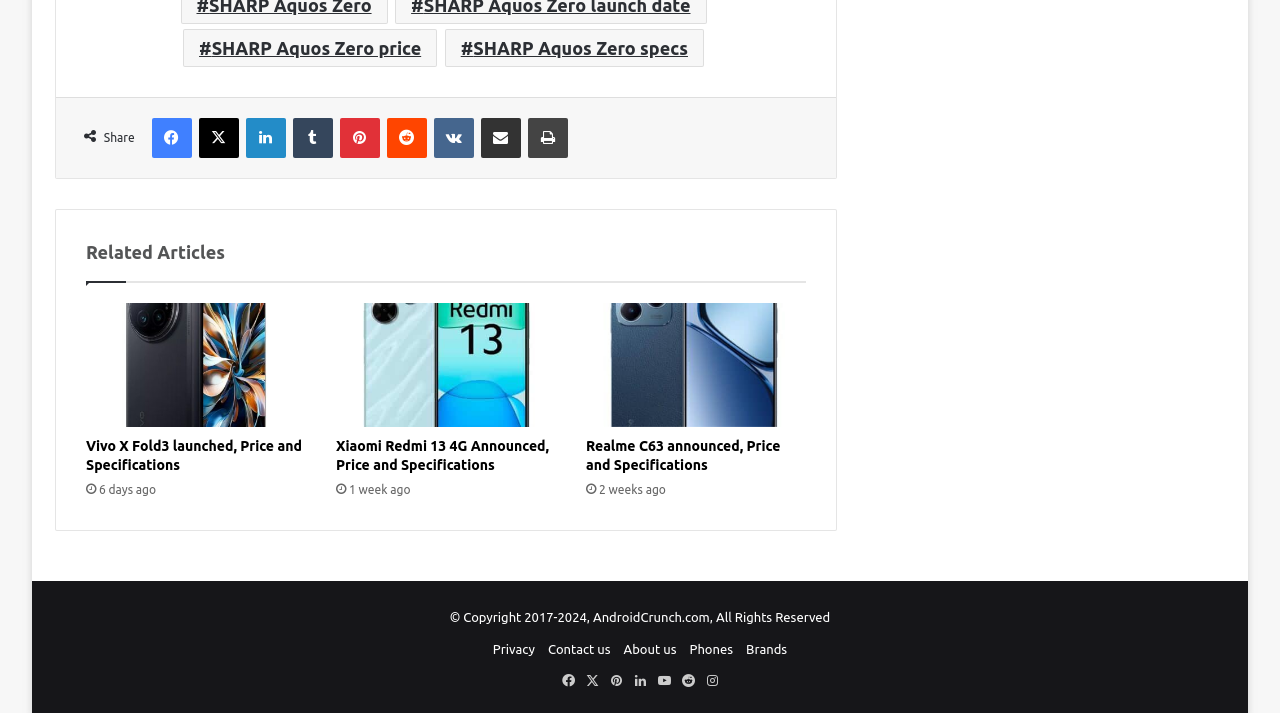Locate the bounding box coordinates of the area to click to fulfill this instruction: "Go to Phones". The bounding box should be presented as four float numbers between 0 and 1, in the order [left, top, right, bottom].

[0.539, 0.9, 0.573, 0.92]